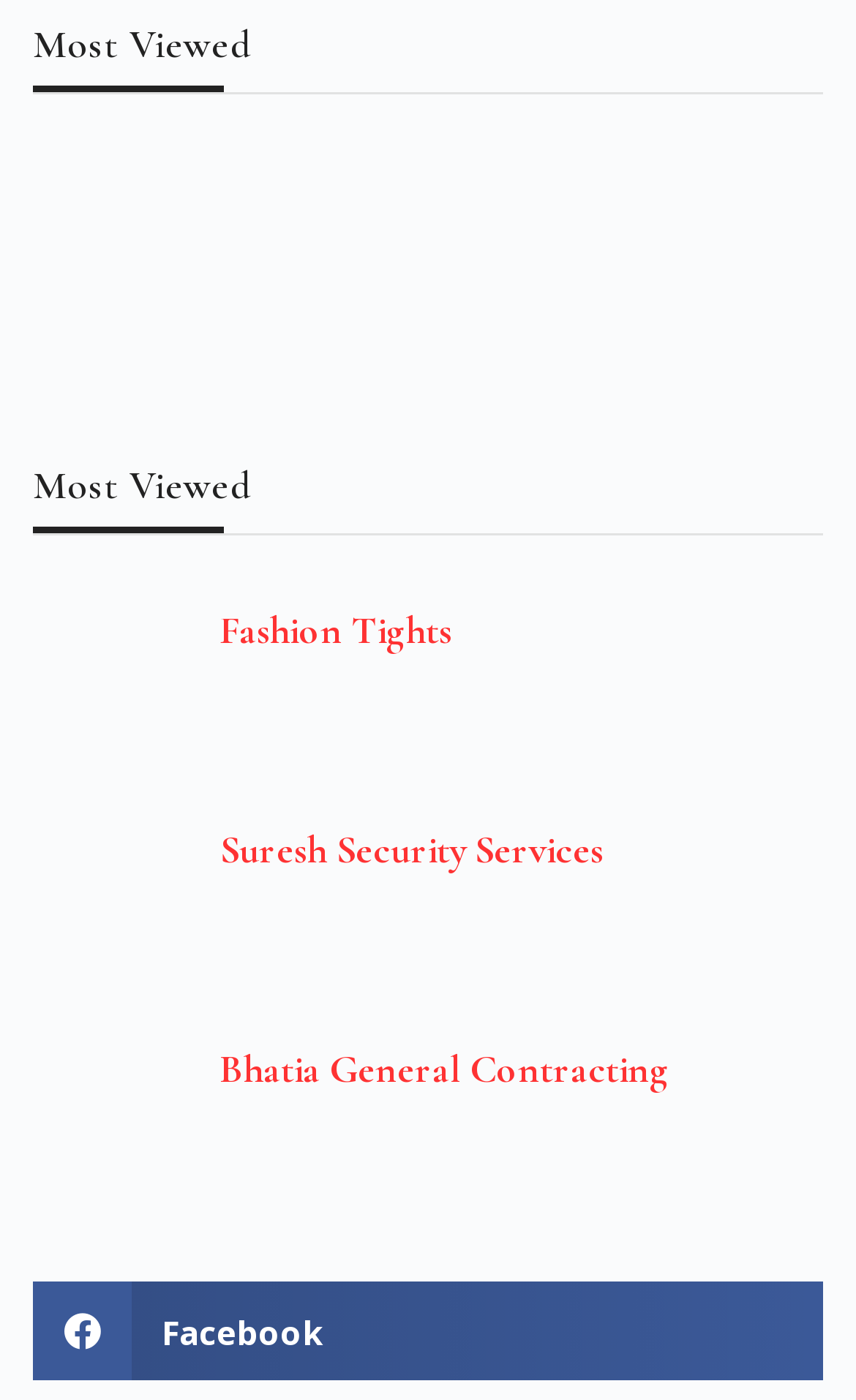Could you please study the image and provide a detailed answer to the question:
What is the purpose of the button at the bottom?

The button at the bottom of the webpage has a text 'Share on Facebook' which suggests that its purpose is to share the content on Facebook.